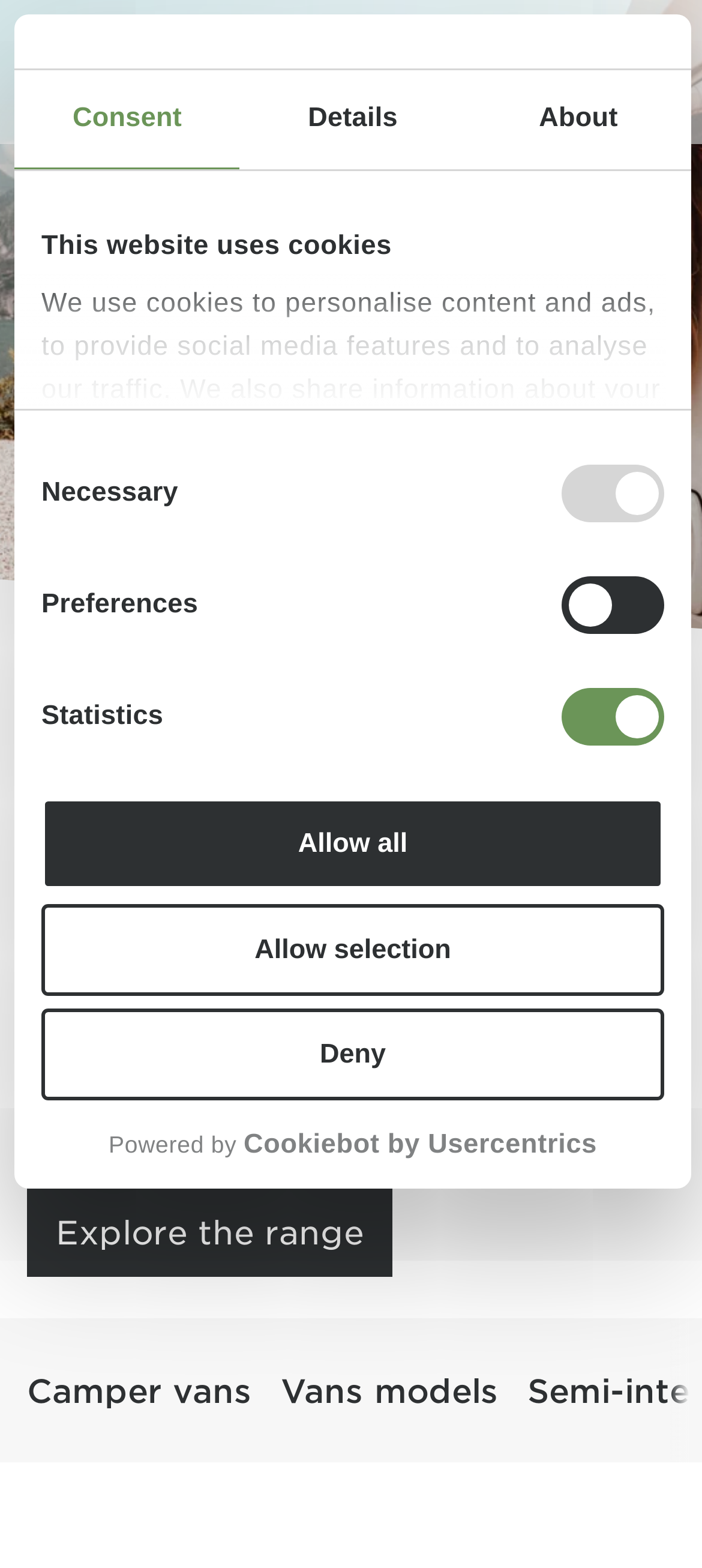What is the purpose of the checkboxes on the website?
Using the image, elaborate on the answer with as much detail as possible.

The checkboxes are part of the cookie consent section, where users can select which types of cookies they want to allow or deny. The options include 'Necessary', 'Preferences', 'Statistics', and 'Marketing'.